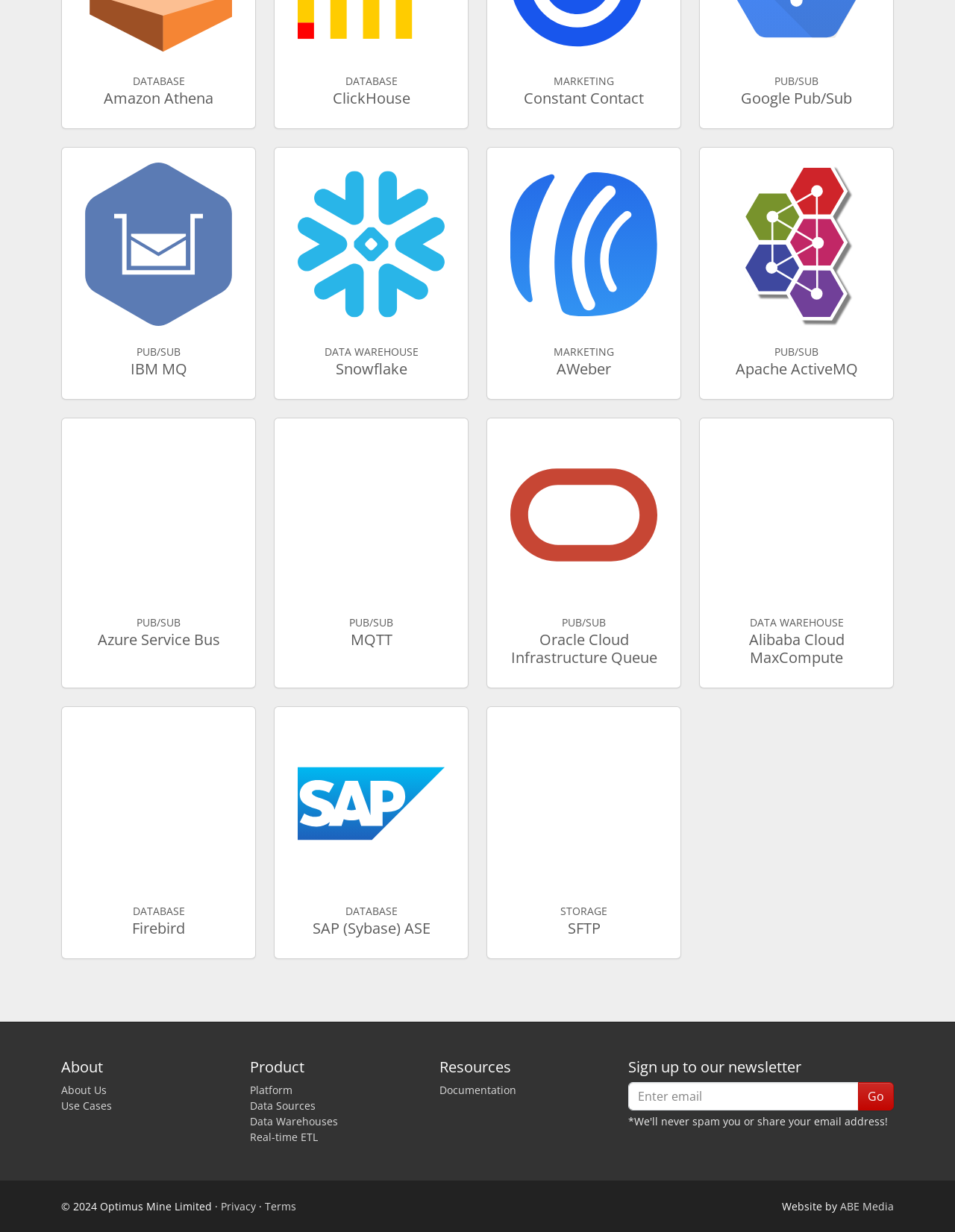How many categories are listed in the 'About' section?
Relying on the image, give a concise answer in one word or a brief phrase.

Three